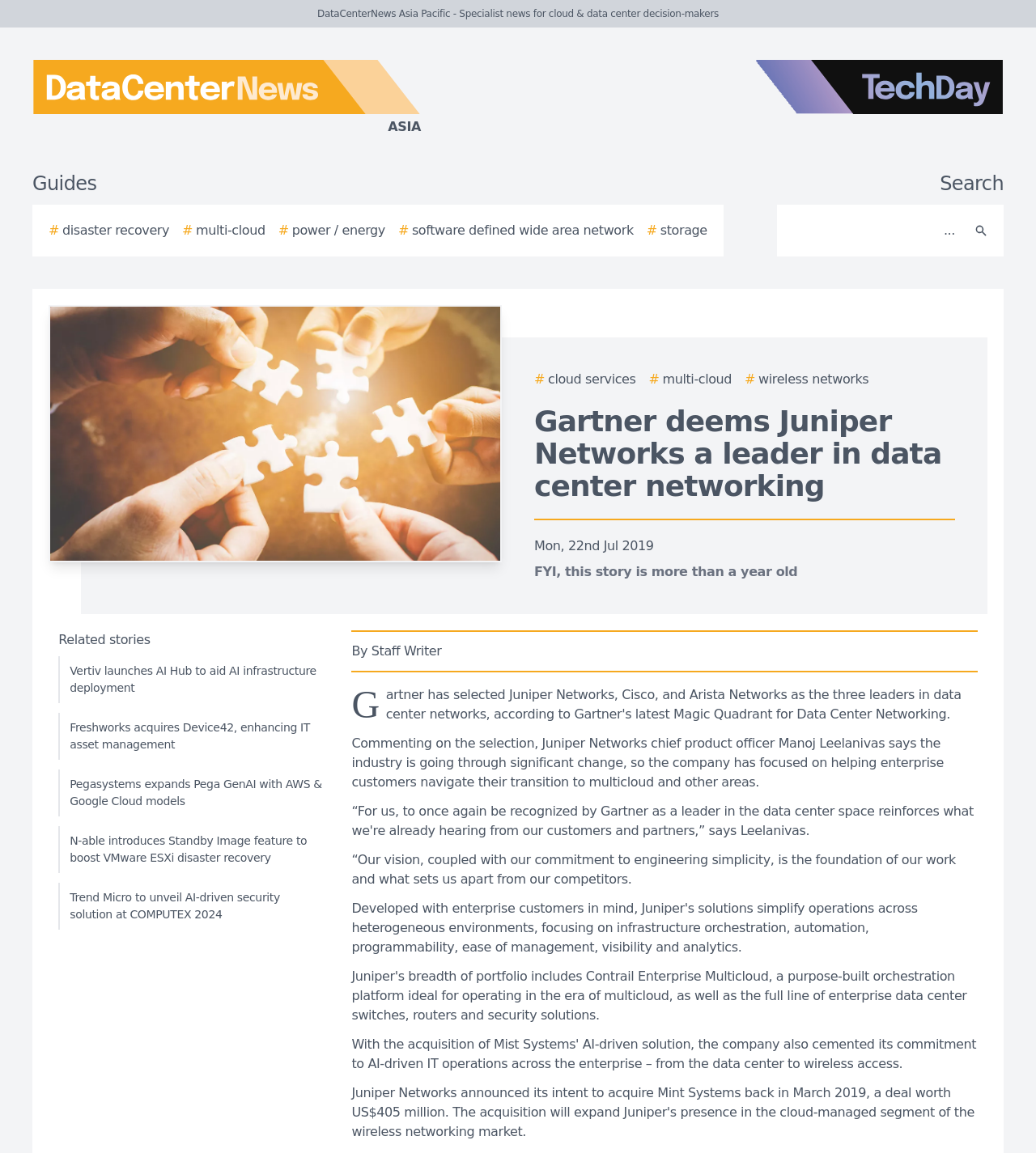Please determine the main heading text of this webpage.

Gartner deems Juniper Networks a leader in data center networking